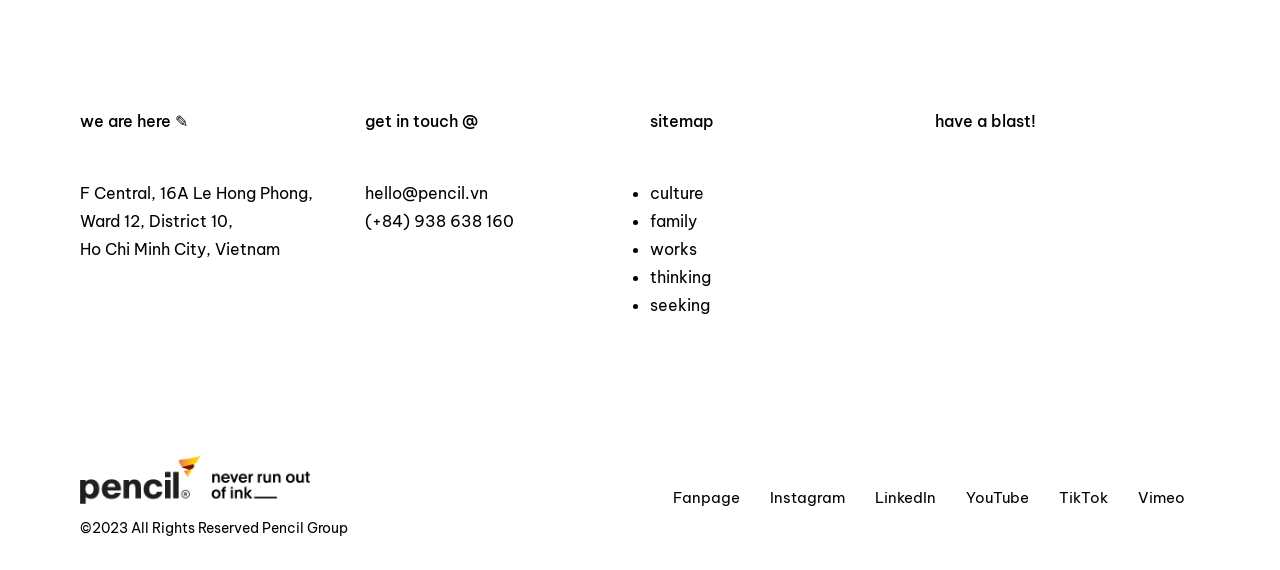Can you pinpoint the bounding box coordinates for the clickable element required for this instruction: "go to the fanpage"? The coordinates should be four float numbers between 0 and 1, i.e., [left, top, right, bottom].

[0.514, 0.833, 0.59, 0.912]